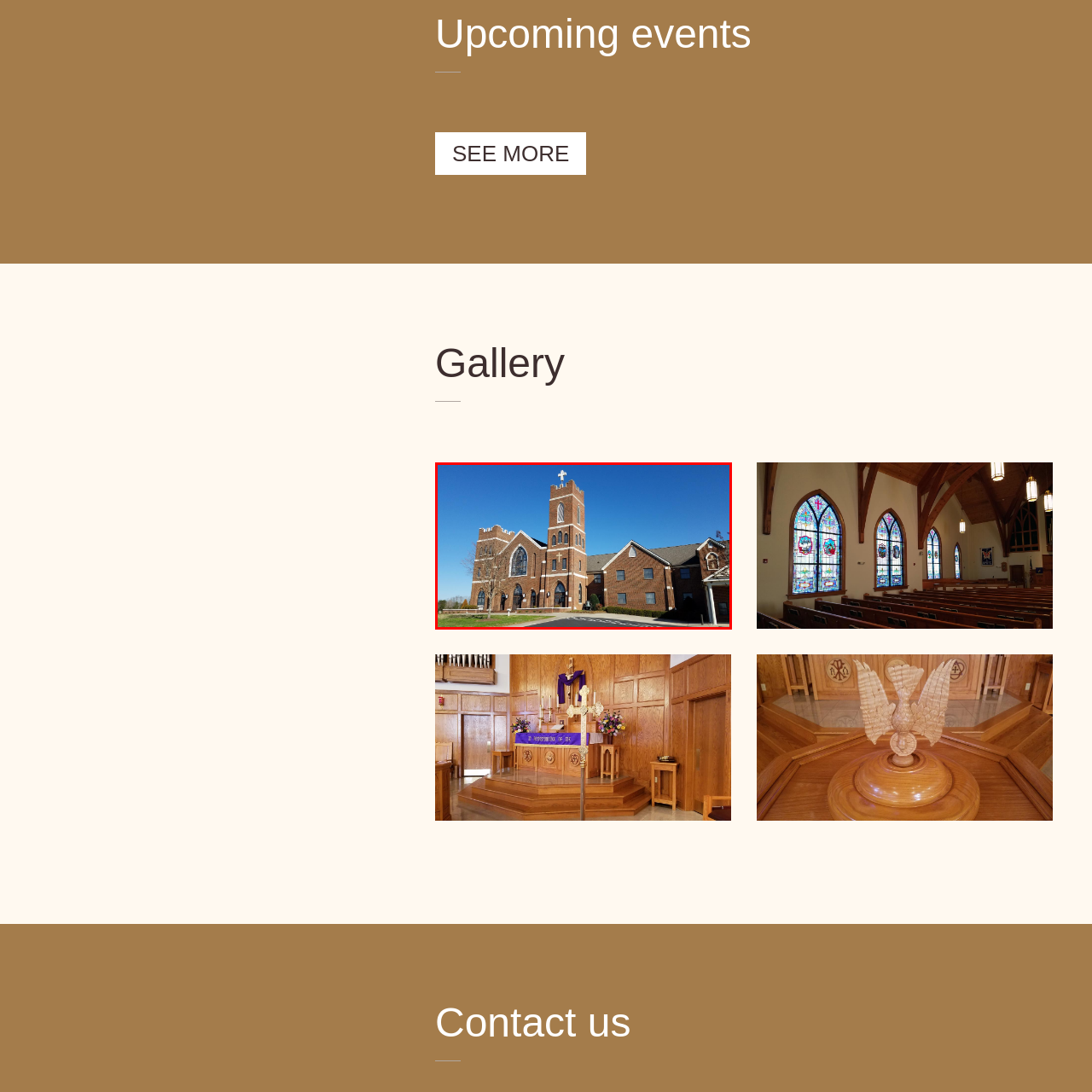Examine the image indicated by the red box and respond with a single word or phrase to the following question:
What is the likely function of the connected building?

Community or church functions